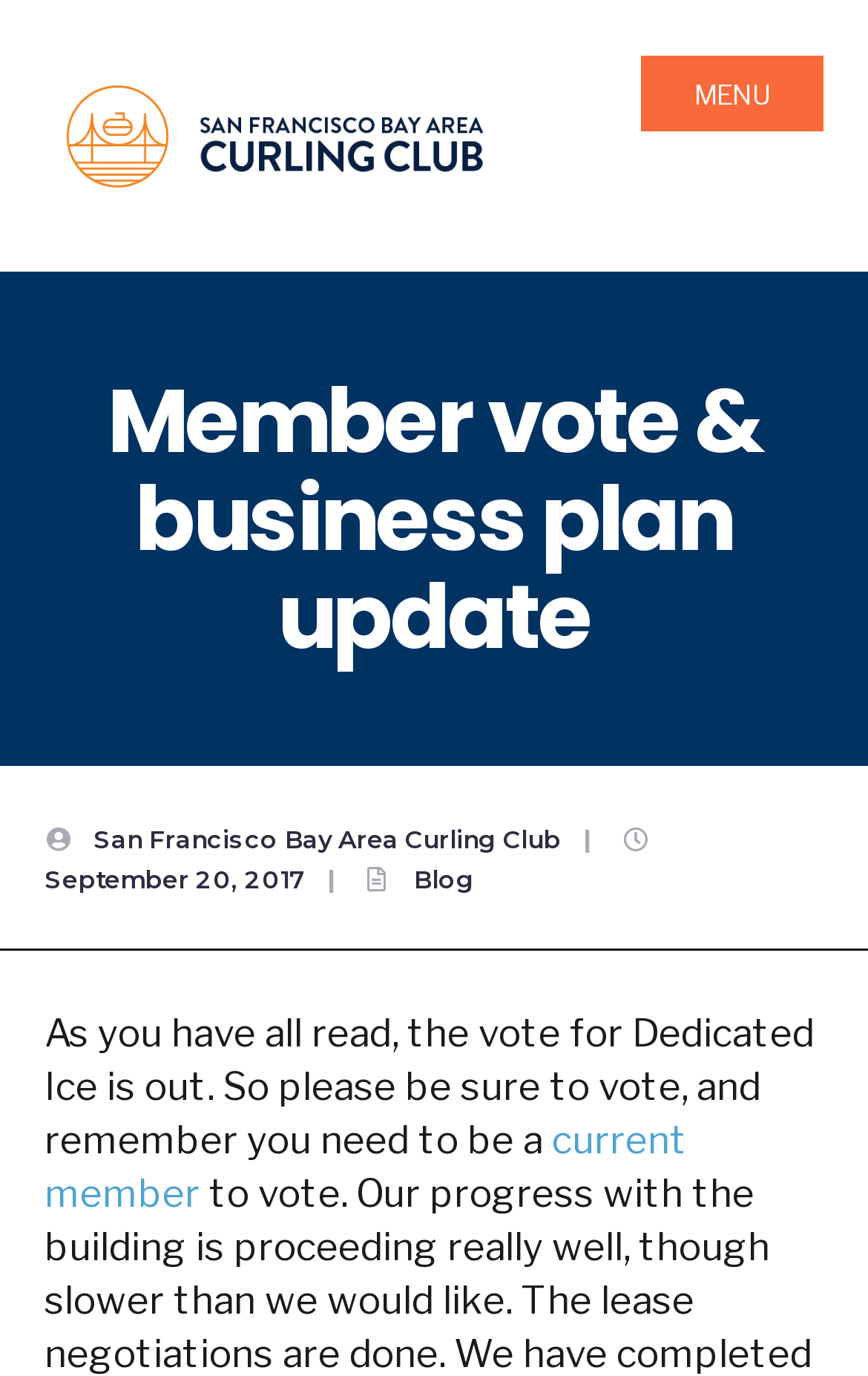Answer briefly with one word or phrase:
What is the purpose of the current webpage?

To inform members about a vote